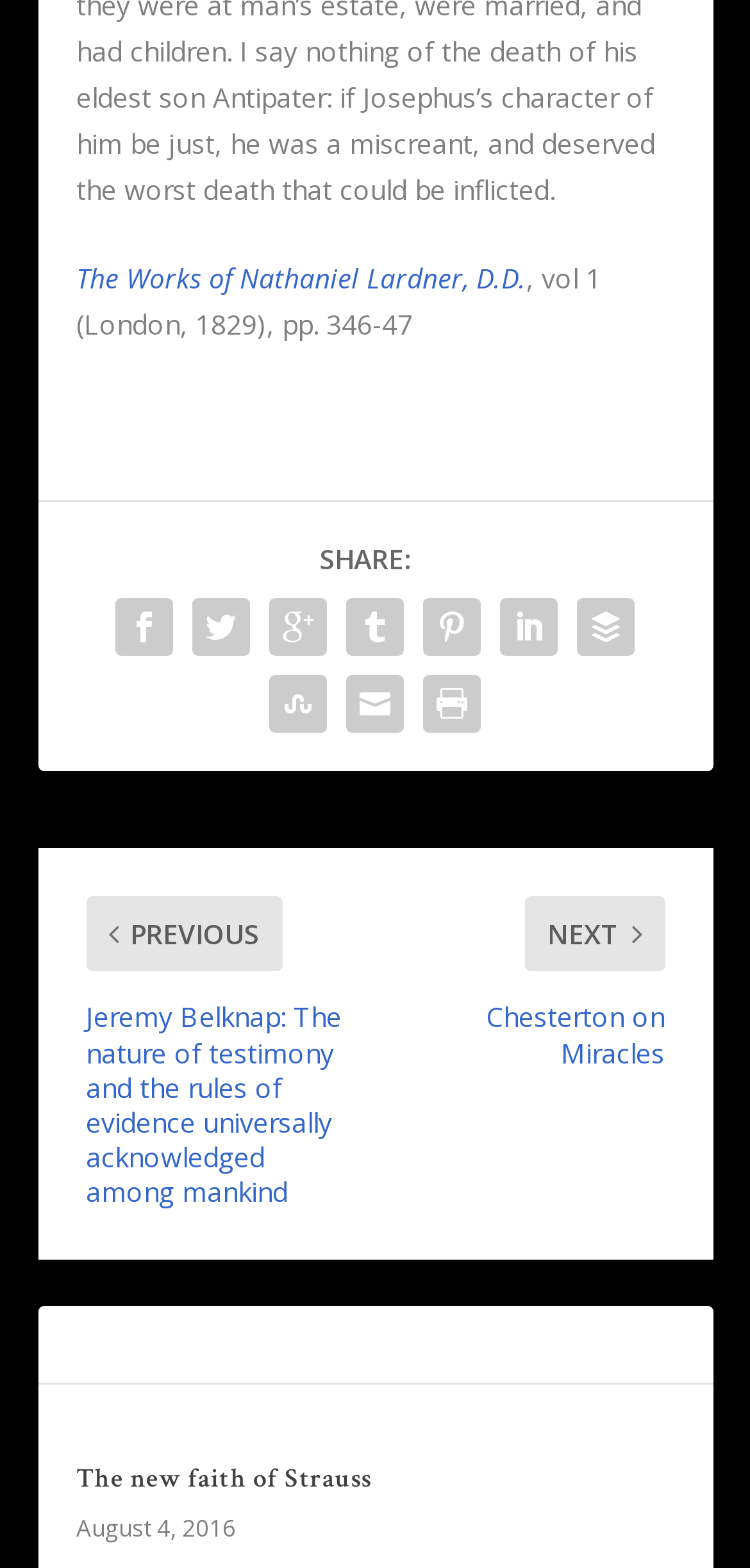What is the volume number of the book mentioned?
Refer to the screenshot and respond with a concise word or phrase.

1